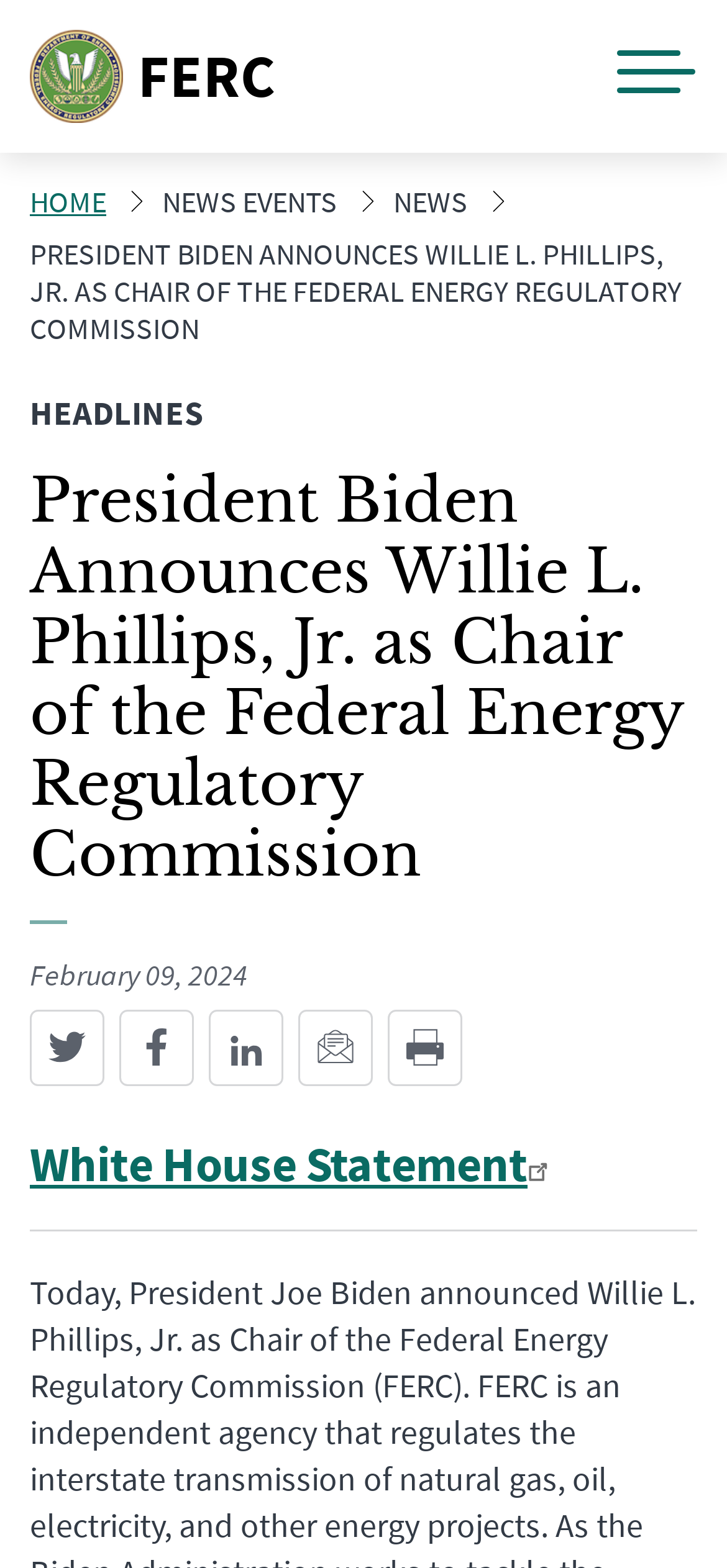Please give a succinct answer to the question in one word or phrase:
What is the type of statement announced by the White House?

White House Statement